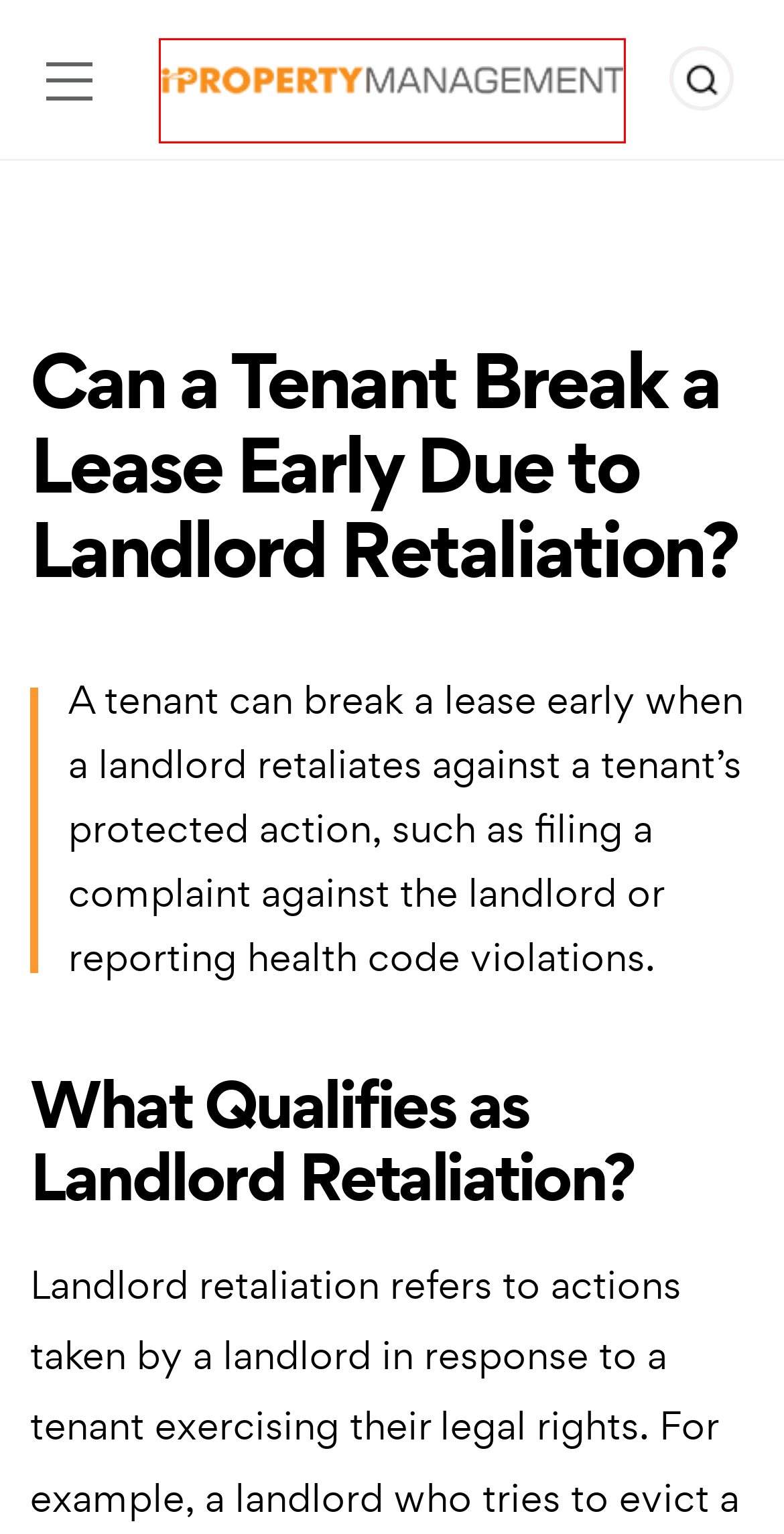You have a screenshot of a webpage with a red bounding box around an element. Identify the webpage description that best fits the new page that appears after clicking the selected element in the red bounding box. Here are the candidates:
A. AAOA Tenant Screening Review [2024]: Pricing, Pros & Cons
B. iPropertyManagement.com: Resources for Landlords & Tenants
C. Can a Tenant Break a Lease Due to Buying a House?
D. Best 39 Property Management Companies in Phoenix, AZ | 2024 Review
E. California Landlord Tenant Laws [2024 ]: Renter's Rights & FAQs
F. Search
G. Eviction Process by State [2024 ]: Steps, Timeline & Laws
H. Legal Disclaimer

B